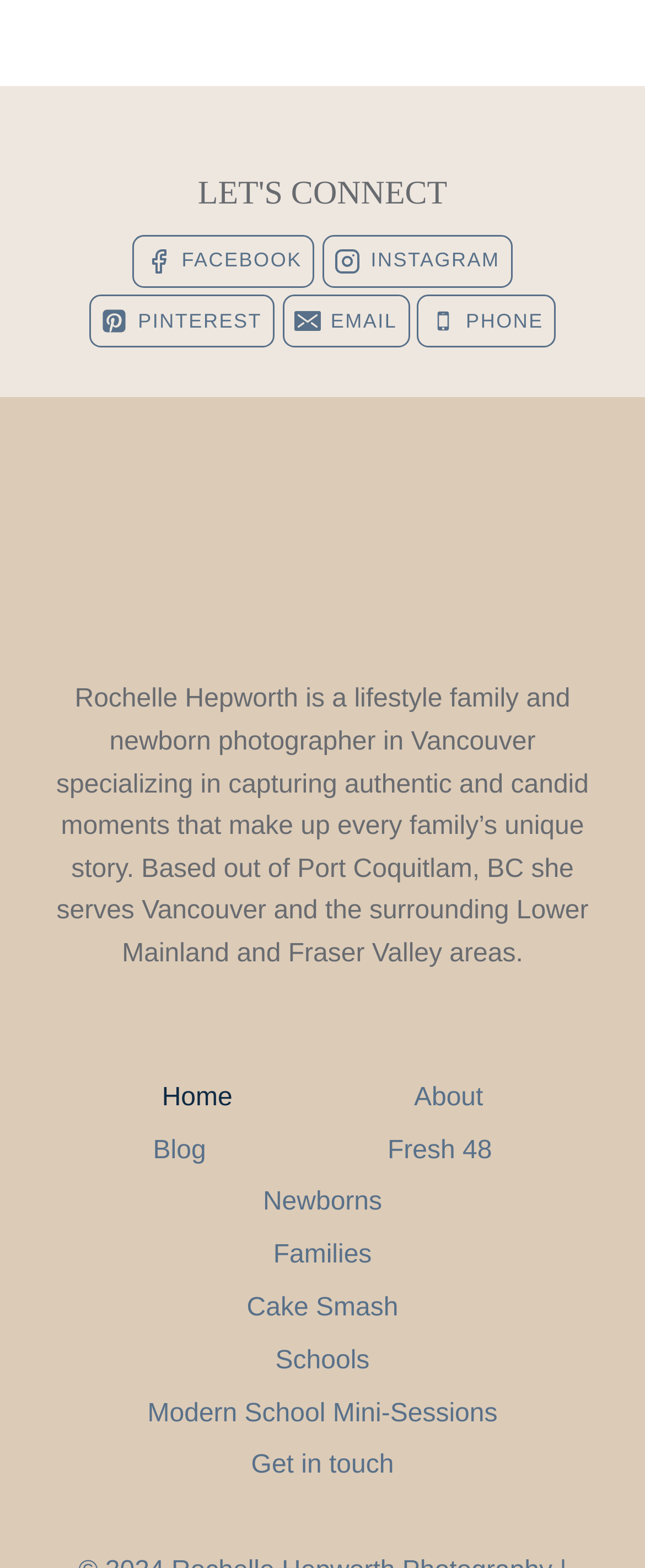How many navigation links are in the footer?
Please provide a comprehensive answer based on the contents of the image.

The navigation element 'Footer Navigation' contains 9 link elements, namely 'Home', 'About', 'Blog', 'Fresh 48', 'Newborns', 'Families', 'Cake Smash', 'Schools', and 'Get in touch', which indicates that there are 9 navigation links in the footer.